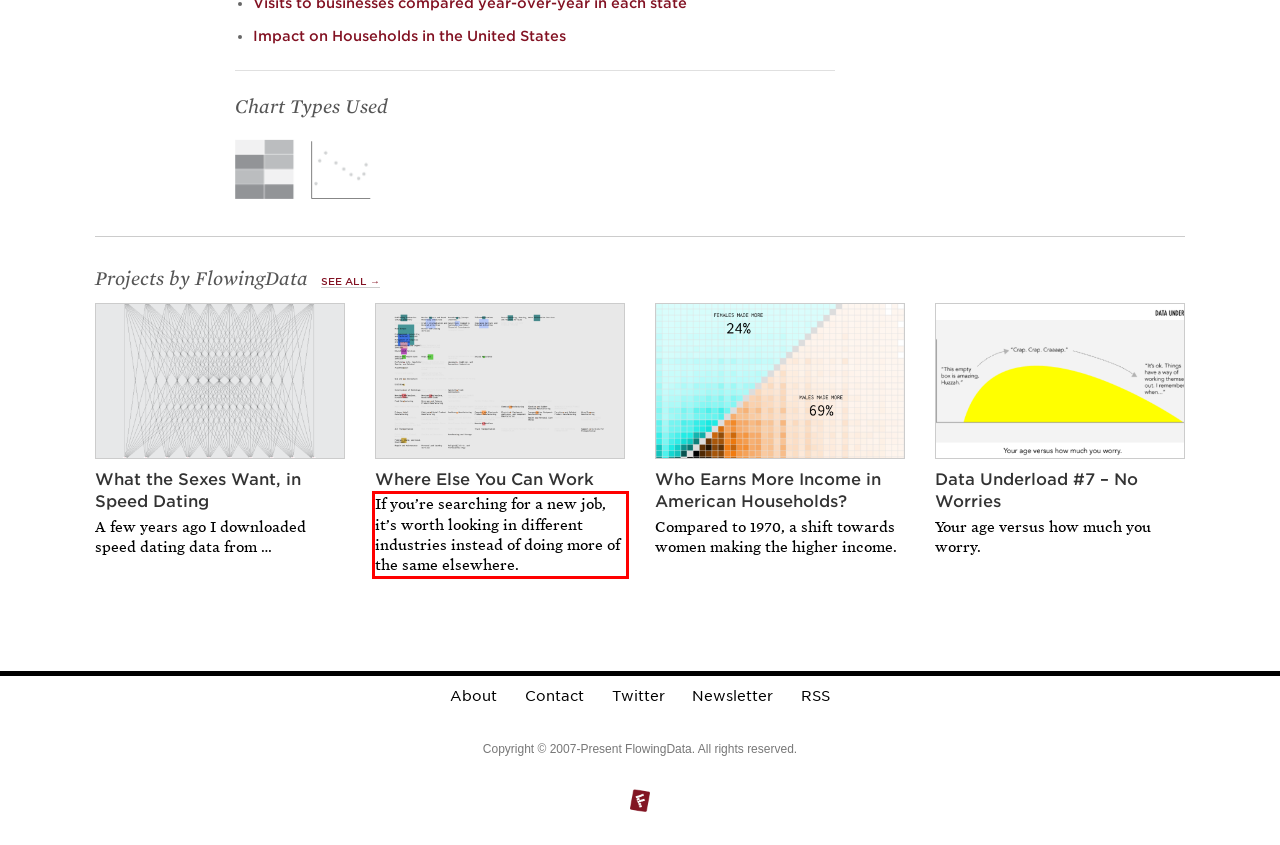Identify the text inside the red bounding box in the provided webpage screenshot and transcribe it.

If you’re searching for a new job, it’s worth looking in different industries instead of doing more of the same elsewhere.